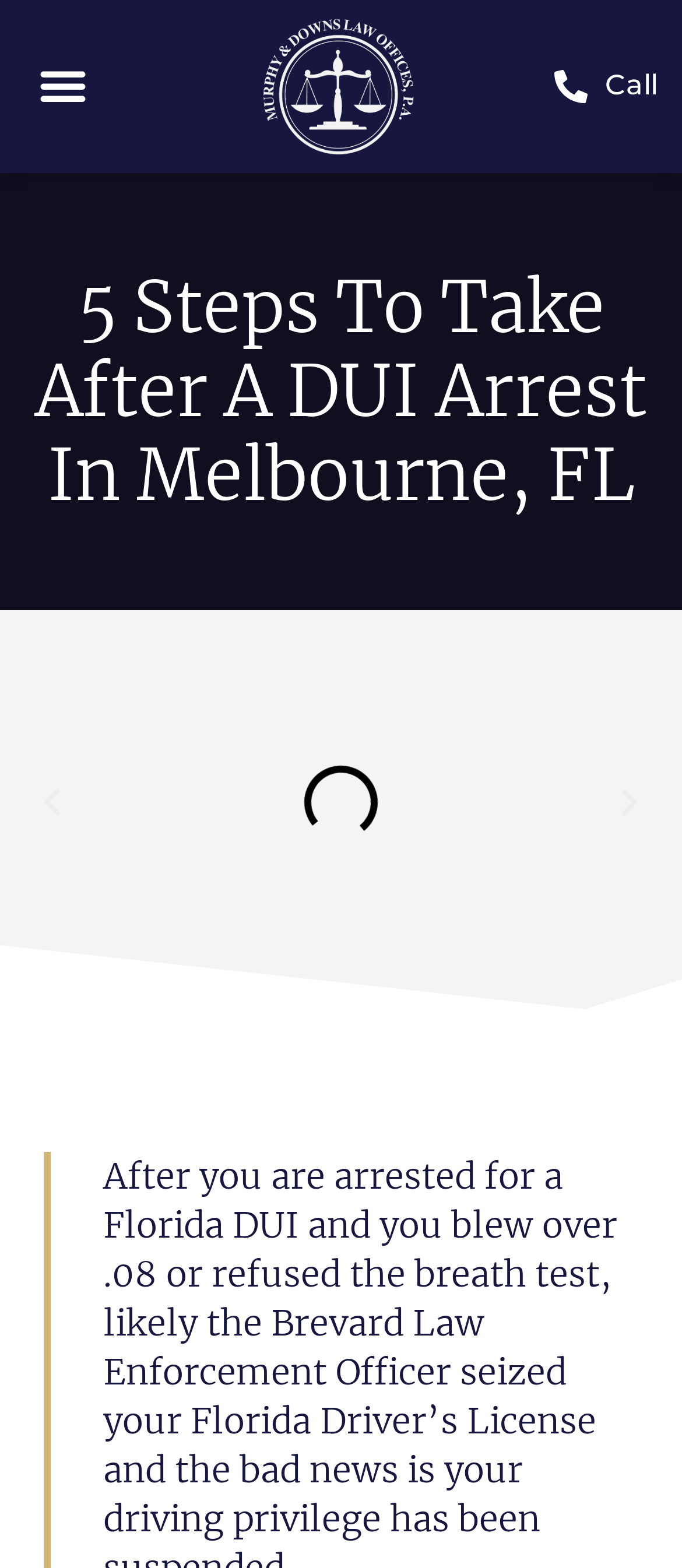Create a detailed narrative describing the layout and content of the webpage.

The webpage is about a law firm, Murphy & Downs, that serves Melbourne in Brevard County, FL, and specializes in DUI cases. At the top left corner, there is a menu toggle button. To the right of the menu toggle button, there is a link. On the top right side, there is a "Call" link. 

Below the top section, there is a heading that reads "5 Steps To Take After A DUI Arrest In Melbourne, FL". This heading is centered and takes up most of the width of the page. Below the heading, there is an image that takes up about two-thirds of the page width, positioned slightly to the left of center. 

At the bottom of the page, there are two buttons, "Previous" and "Next", positioned at the left and right sides, respectively.